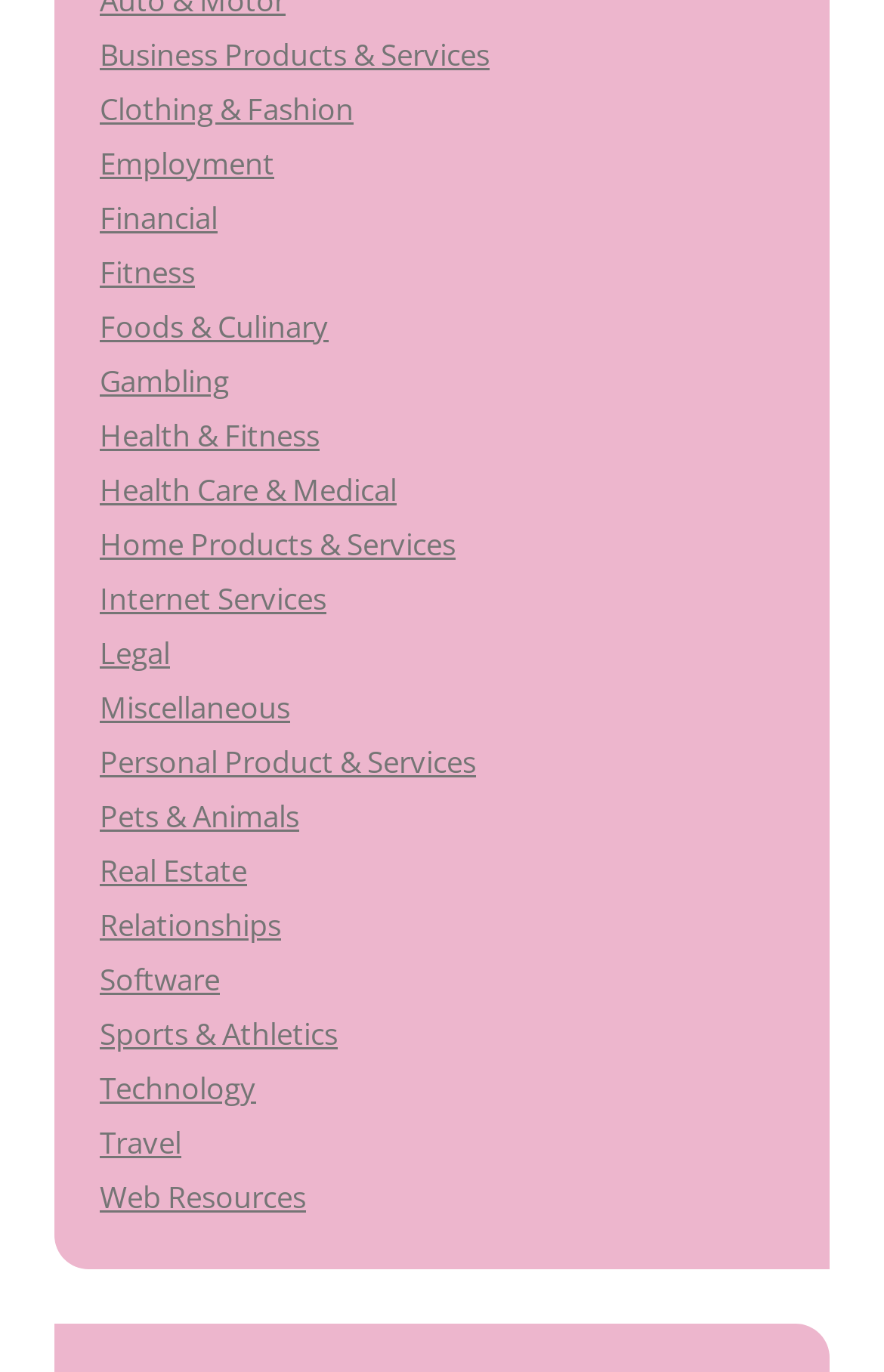Please find and report the bounding box coordinates of the element to click in order to perform the following action: "Browse Business Products & Services". The coordinates should be expressed as four float numbers between 0 and 1, in the format [left, top, right, bottom].

[0.113, 0.025, 0.554, 0.054]